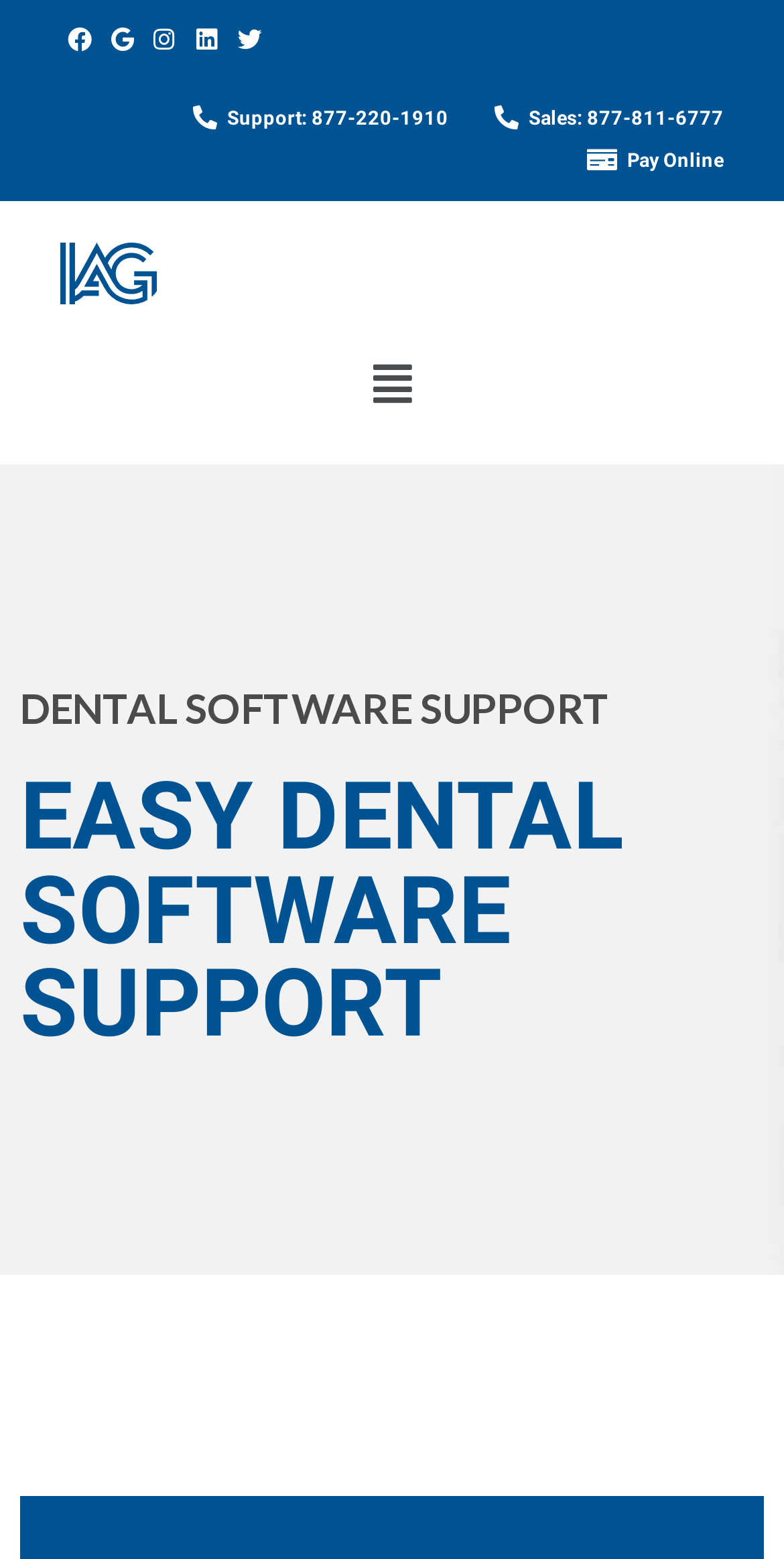Is the menu button expanded? Based on the screenshot, please respond with a single word or phrase.

No